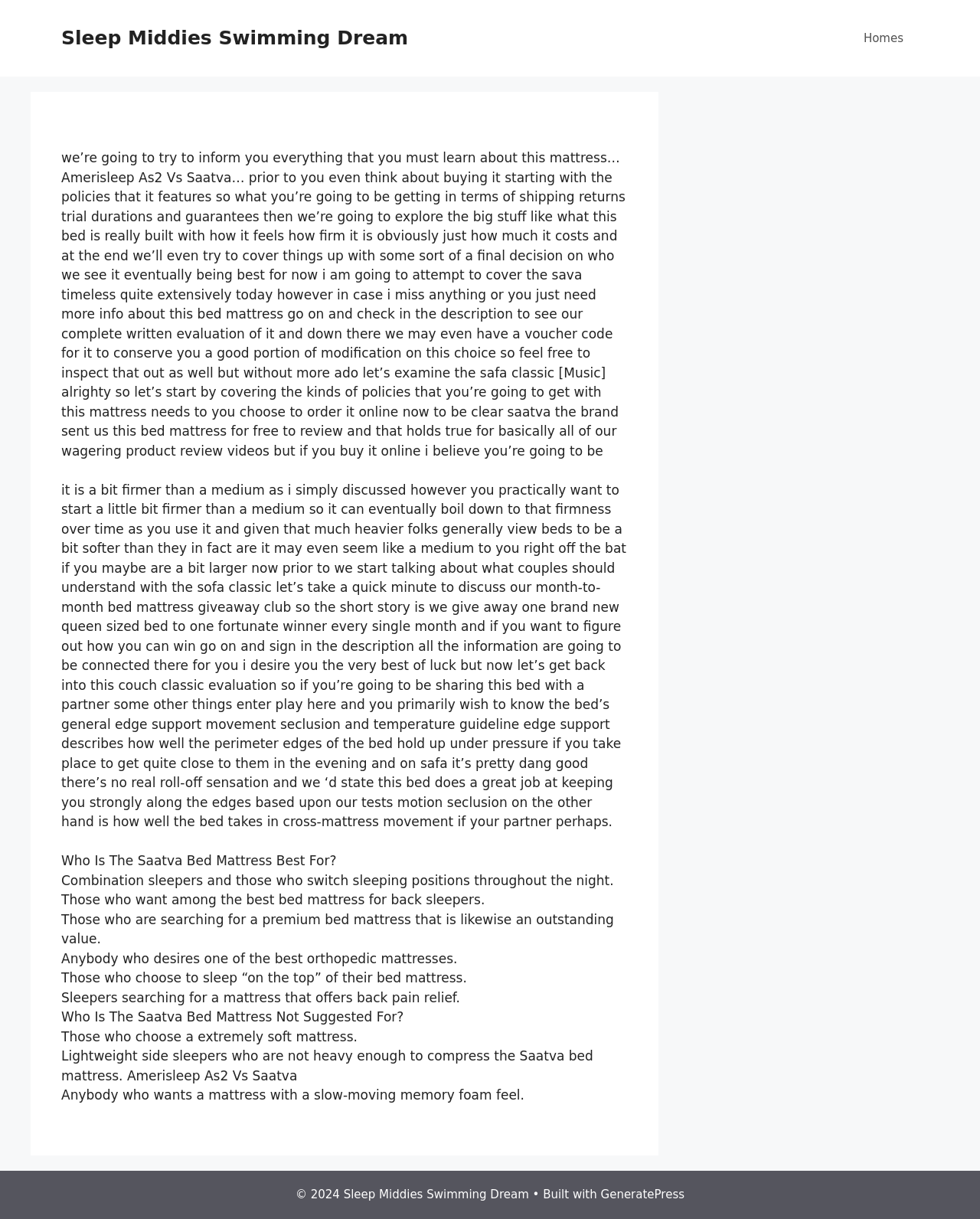Using the information in the image, give a comprehensive answer to the question: 
What is the main topic of this webpage?

Based on the webpage content, it appears that the main topic is a comparison review of Amerisleep As2 and Saatva mattresses, discussing their features, policies, and suitability for different types of sleepers.